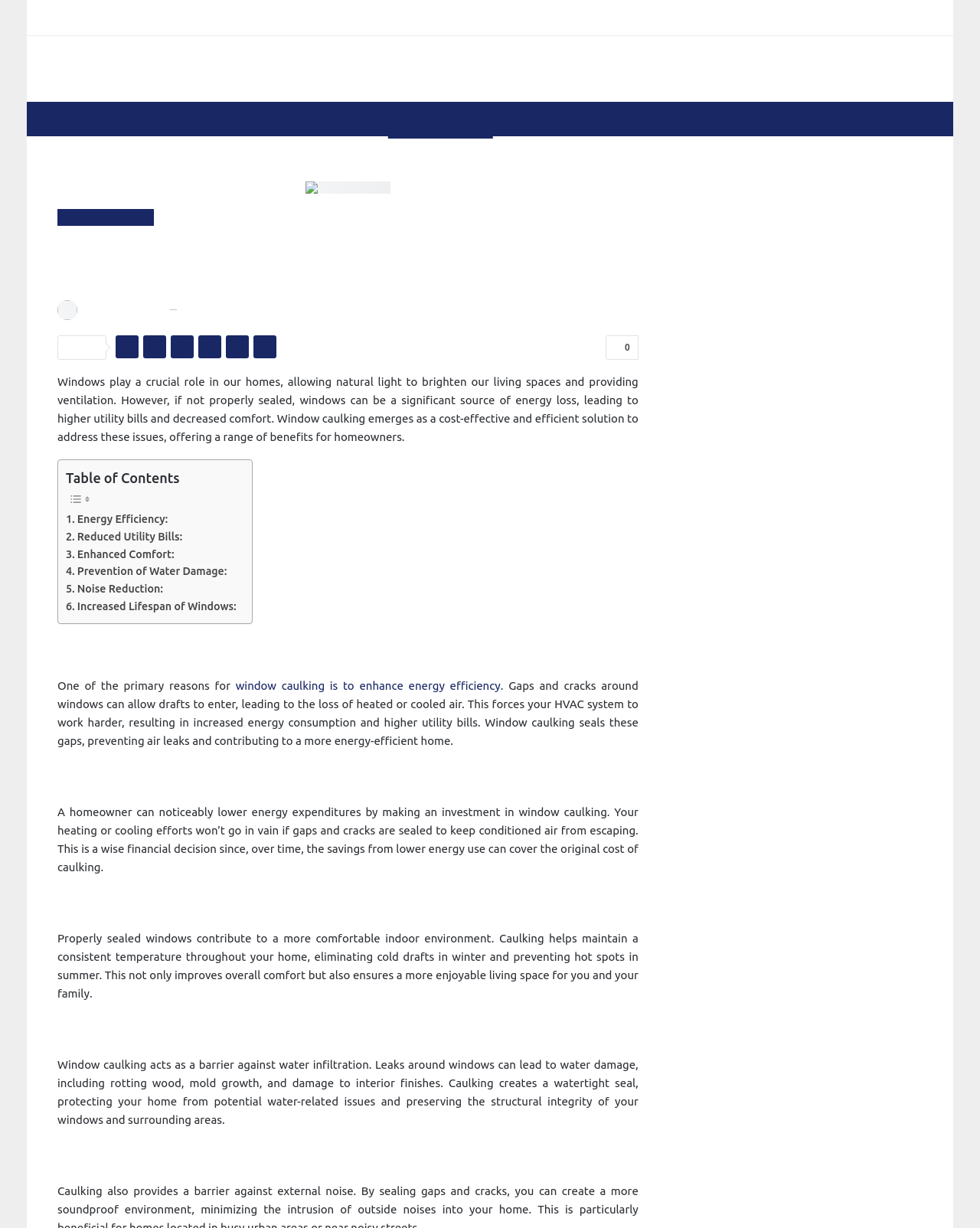Answer the question using only a single word or phrase: 
What is the section title of the first benefit of window caulking?

Energy Efficiency